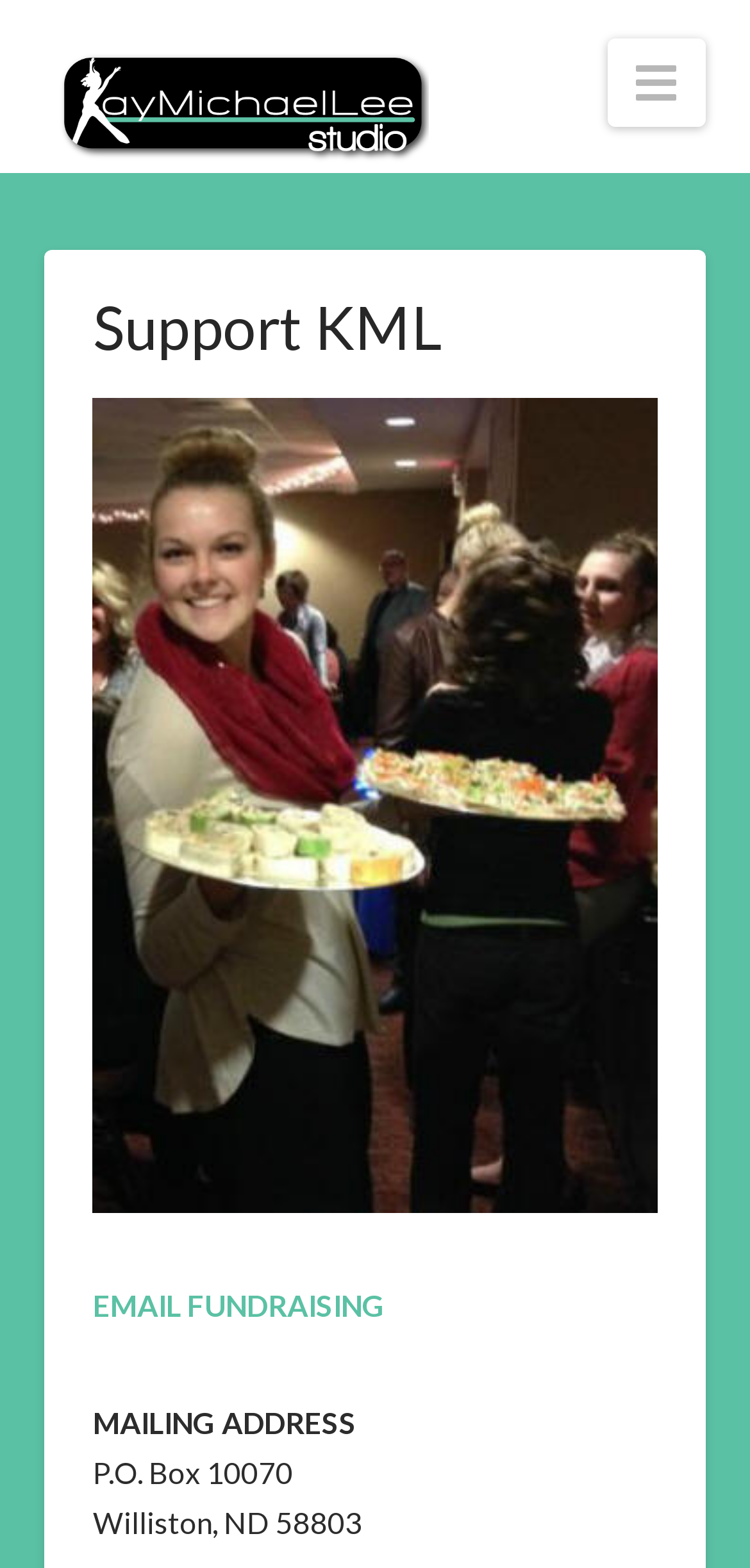Provide a short answer using a single word or phrase for the following question: 
What is the mailing address of the studio?

P.O. Box 10070, Williston, ND 58803